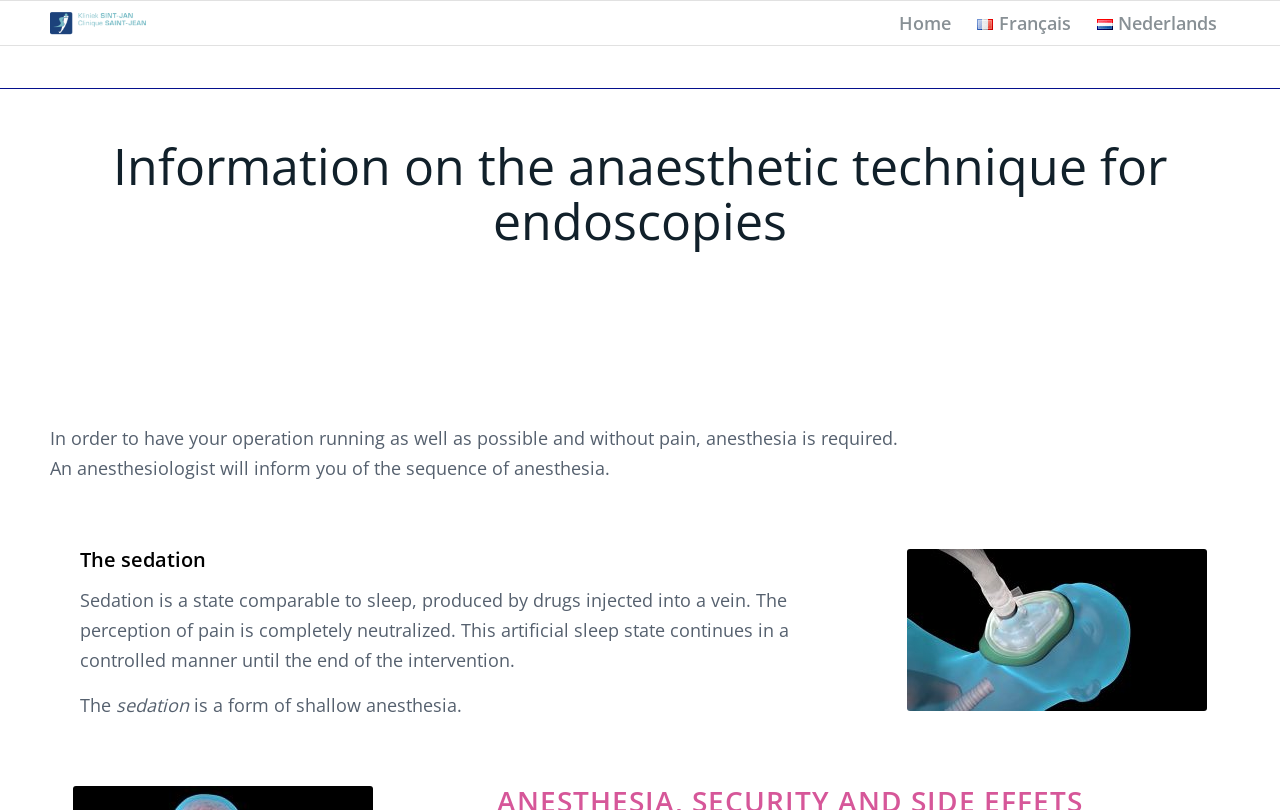Is sedation a form of anesthesia?
Using the image as a reference, give a one-word or short phrase answer.

Yes, a form of shallow anesthesia